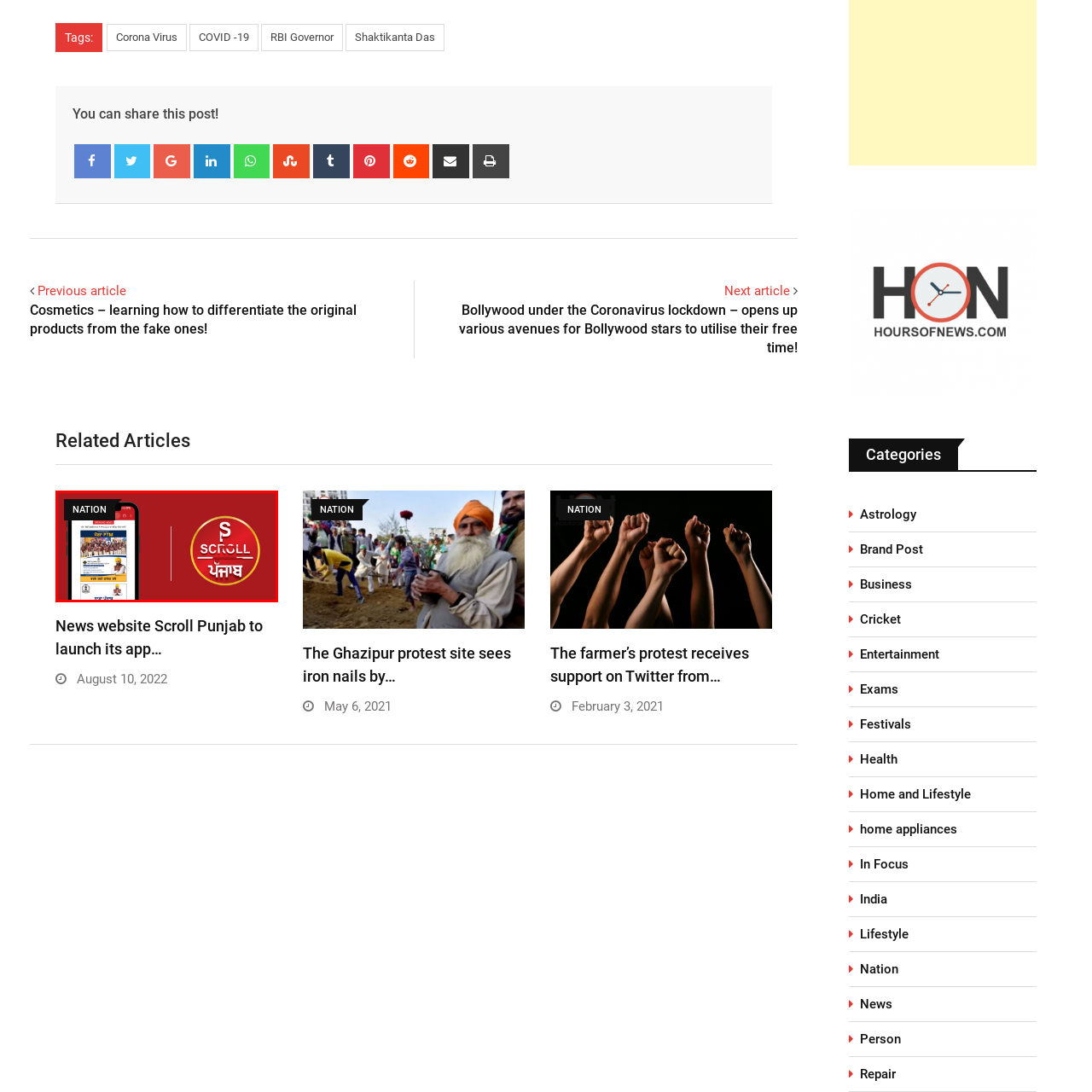Observe the image segment inside the red bounding box and answer concisely with a single word or phrase: What is the likely subject of the group photo?

Prime Minister